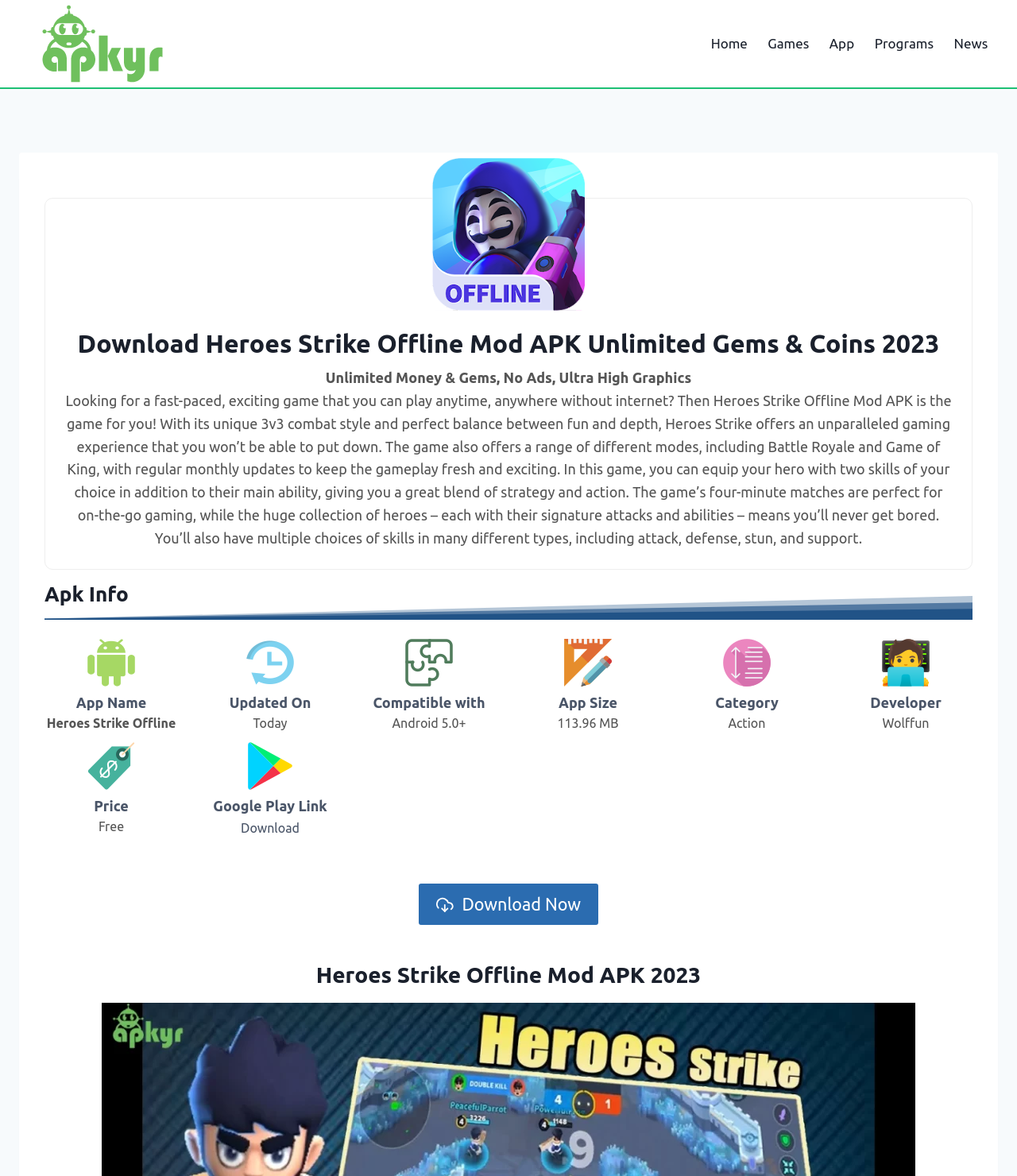With reference to the screenshot, provide a detailed response to the question below:
Who is the developer of the game?

I found the answer by looking at the 'Developer' section which mentions the developer as 'Wolffun'.